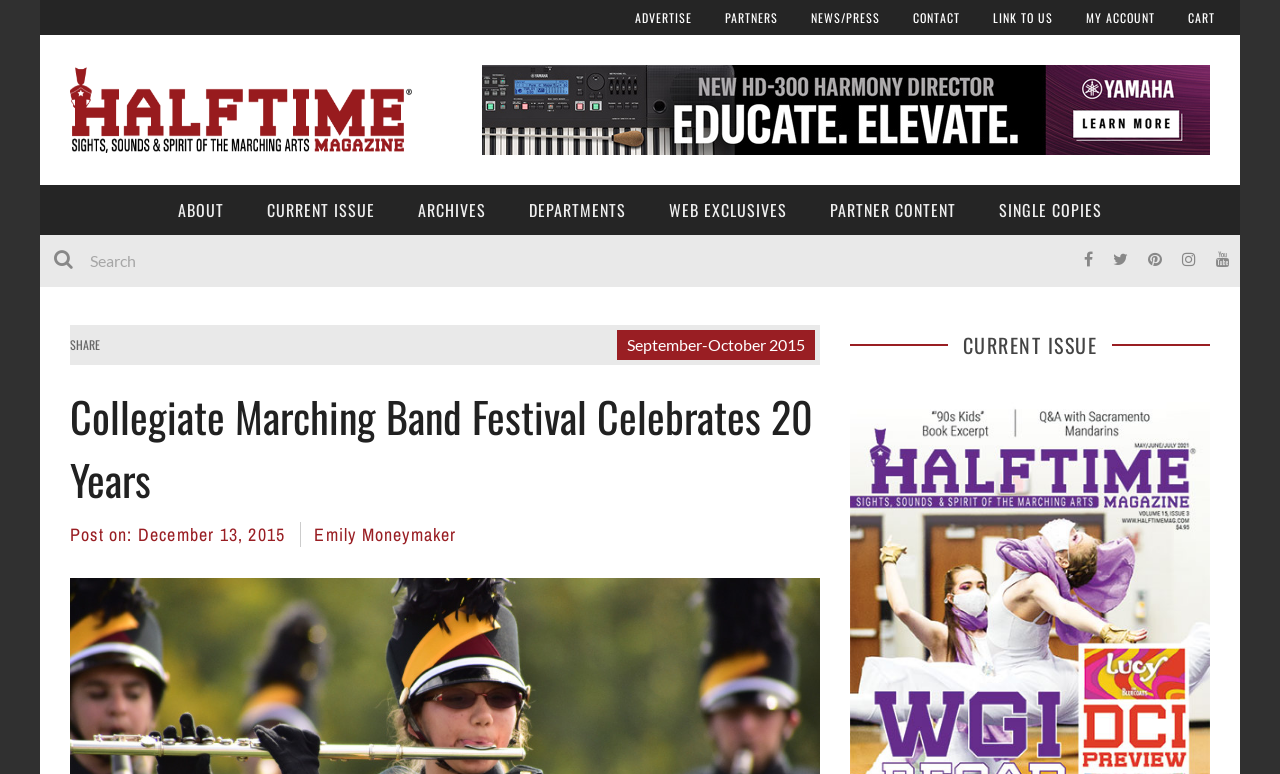Find and specify the bounding box coordinates that correspond to the clickable region for the instruction: "View Zoje sewing machine details".

None